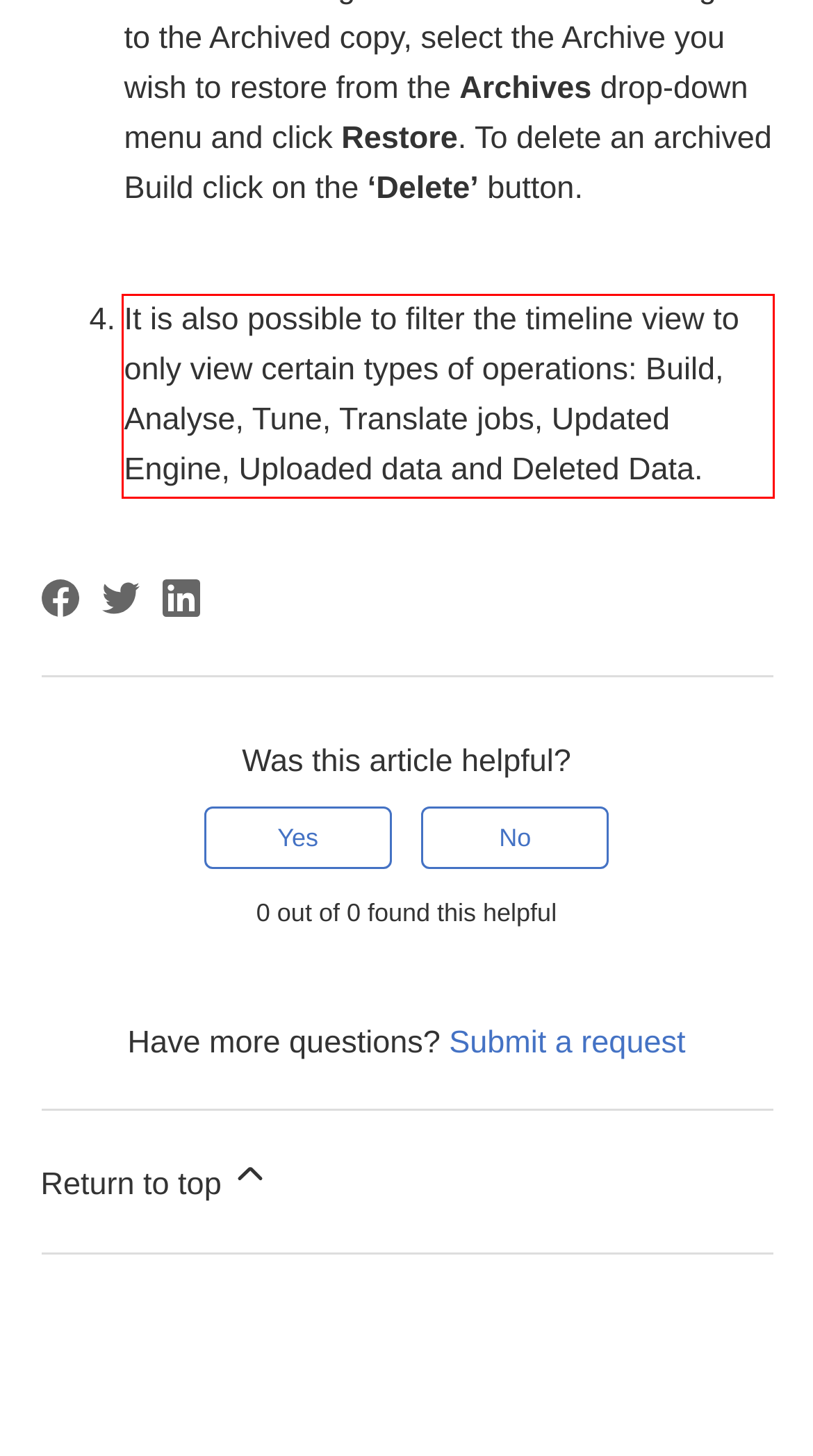You are provided with a screenshot of a webpage featuring a red rectangle bounding box. Extract the text content within this red bounding box using OCR.

It is also possible to filter the timeline view to only view certain types of operations: Build, Analyse, Tune, Translate jobs, Updated Engine, Uploaded data and Deleted Data.